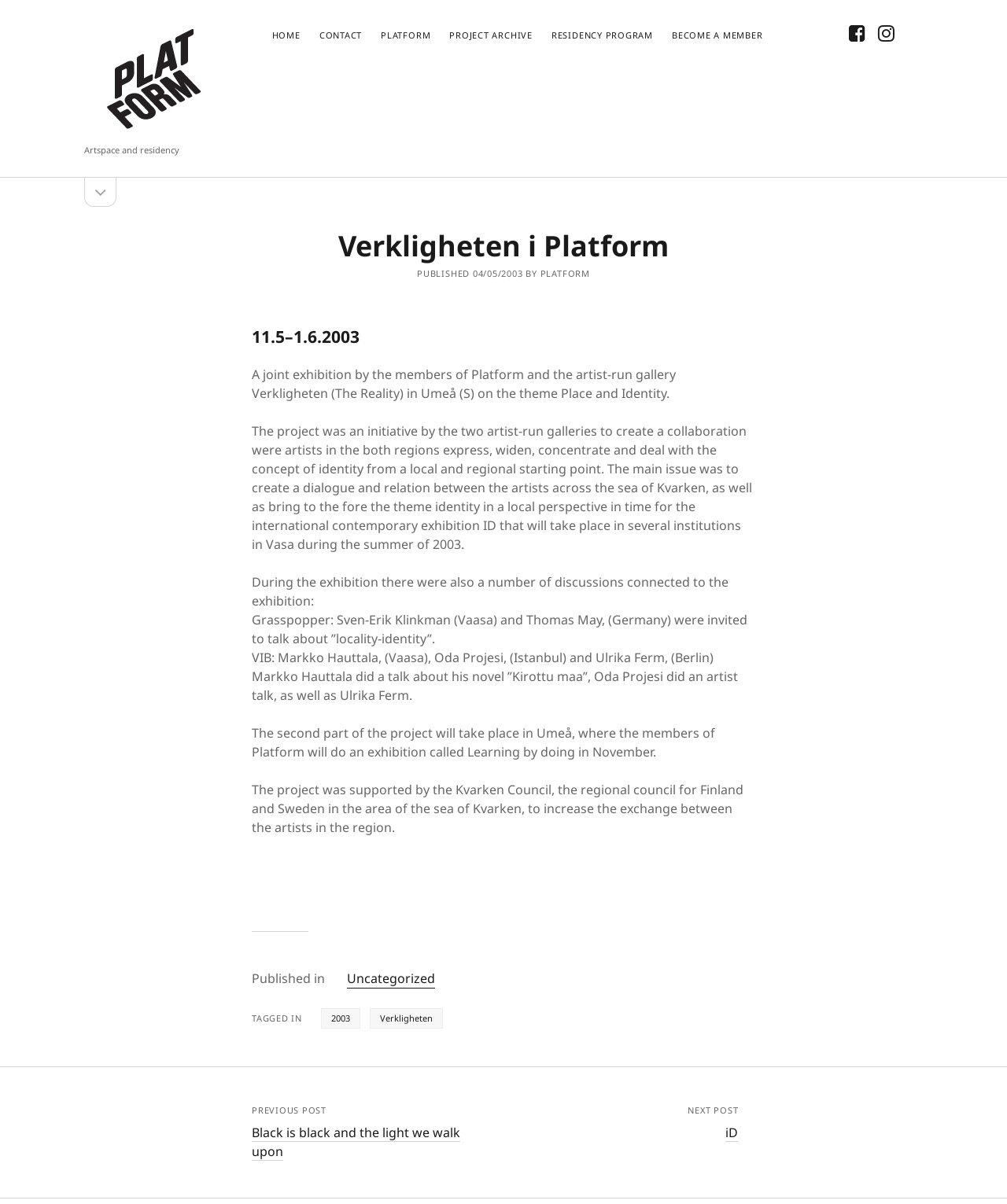Based on the element description "Become a Member", predict the bounding box coordinates of the UI element.

[0.667, 0.024, 0.757, 0.035]